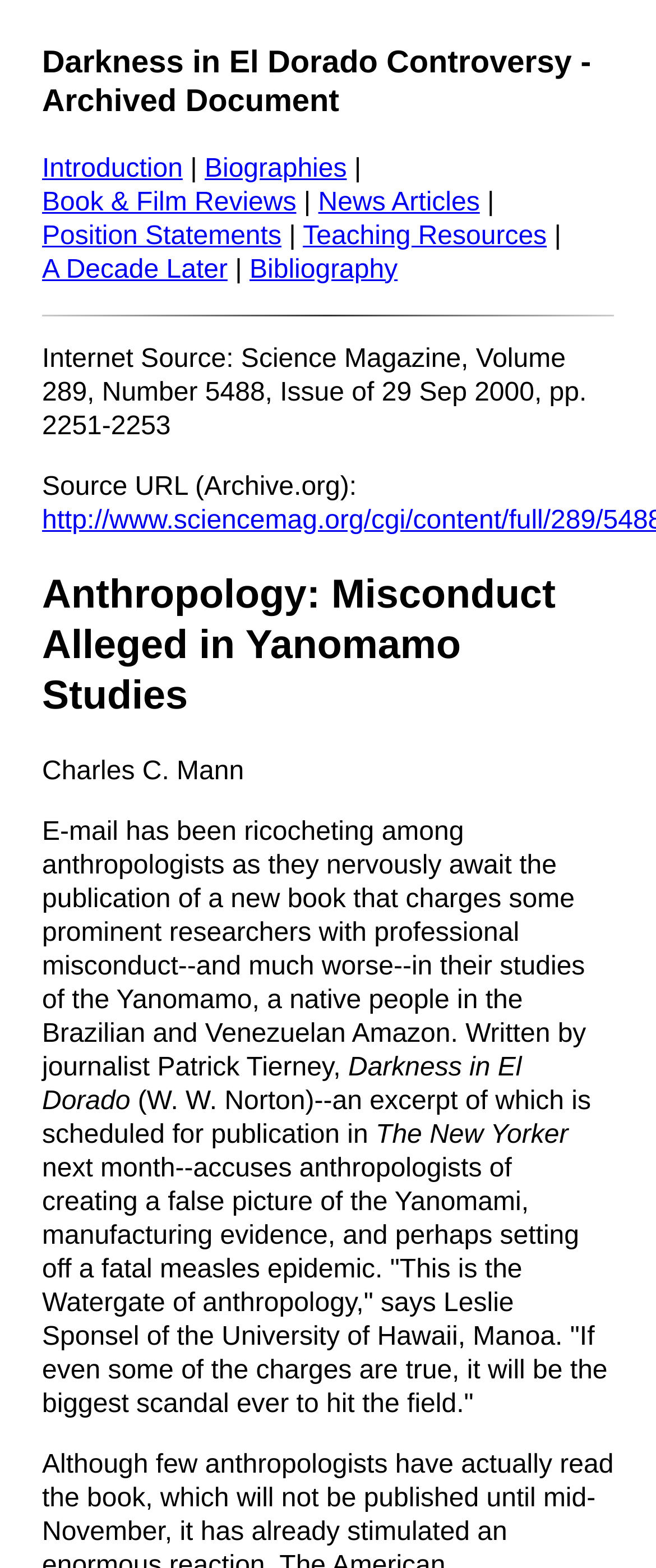Create a detailed description of the webpage's content and layout.

The webpage is about the controversy surrounding Yanomamo studies, specifically allegations of misconduct by prominent researchers. At the top, there is a heading that reads "Darkness in El Dorado Controversy - Archived Document". Below this heading, there are several links to different sections, including "Introduction", "Biographies", "Book & Film Reviews", "News Articles", "Position Statements", "Teaching Resources", "A Decade Later", and "Bibliography". These links are arranged horizontally across the page.

Below the links, there is a horizontal separator line. Following this separator, there is a block of text that cites the source of the article, which is from Science Magazine, Volume 289, Number 5488, Issue of 29 Sep 2000, pp. 2251-2253. The source URL is also provided.

The main content of the webpage begins with a heading that reads "Anthropology: Misconduct Alleged in Yanomamo Studies". Below this heading, there is an article written by Charles C. Mann, which discusses the allegations of misconduct by prominent researchers in their studies of the Yanomamo people. The article mentions a book titled "Darkness in El Dorado" by journalist Patrick Tierney, which accuses anthropologists of creating a false picture of the Yanomami, manufacturing evidence, and perhaps setting off a fatal measles epidemic. The article also quotes Leslie Sponsel of the University of Hawaii, Manoa, who compares the scandal to Watergate.